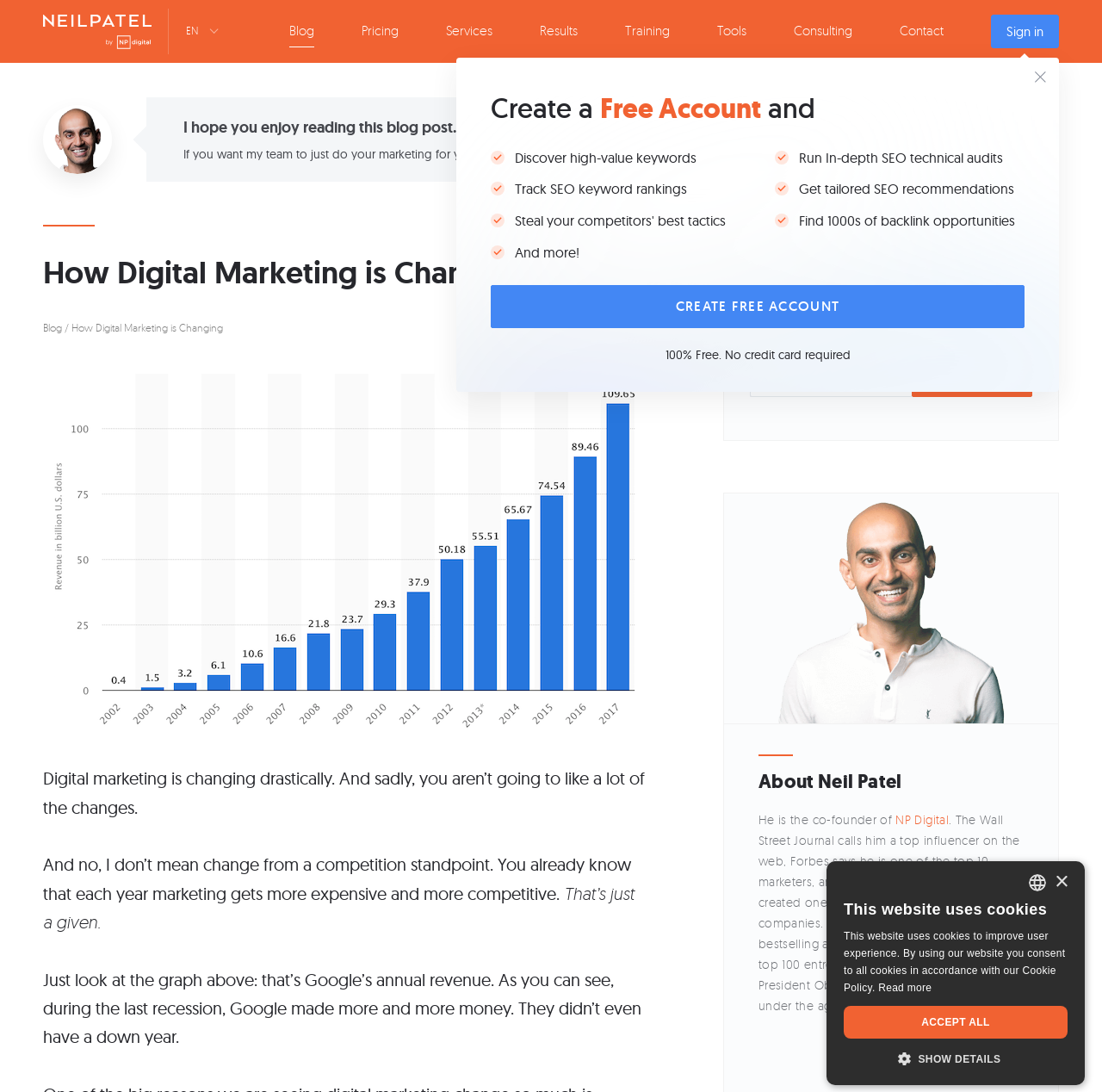Bounding box coordinates are specified in the format (top-left x, top-left y, bottom-right x, bottom-right y). All values are floating point numbers bounded between 0 and 1. Please provide the bounding box coordinate of the region this sentence describes: Accept all

[0.766, 0.921, 0.969, 0.951]